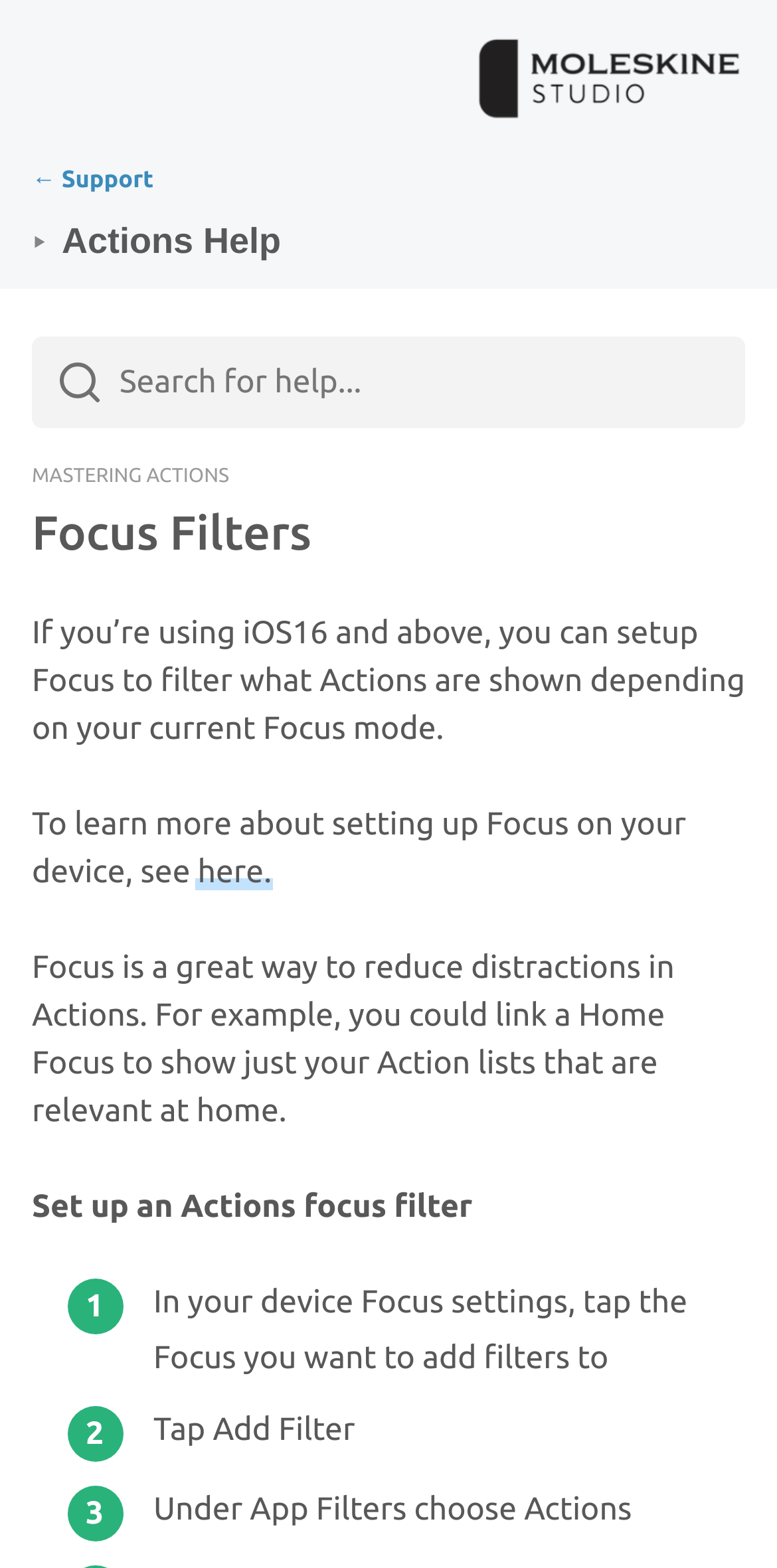What is the purpose of Focus Filters?
Use the image to give a comprehensive and detailed response to the question.

The purpose of Focus Filters is to reduce distractions in Actions, as mentioned in the text 'Focus is a great way to reduce distractions in Actions.'